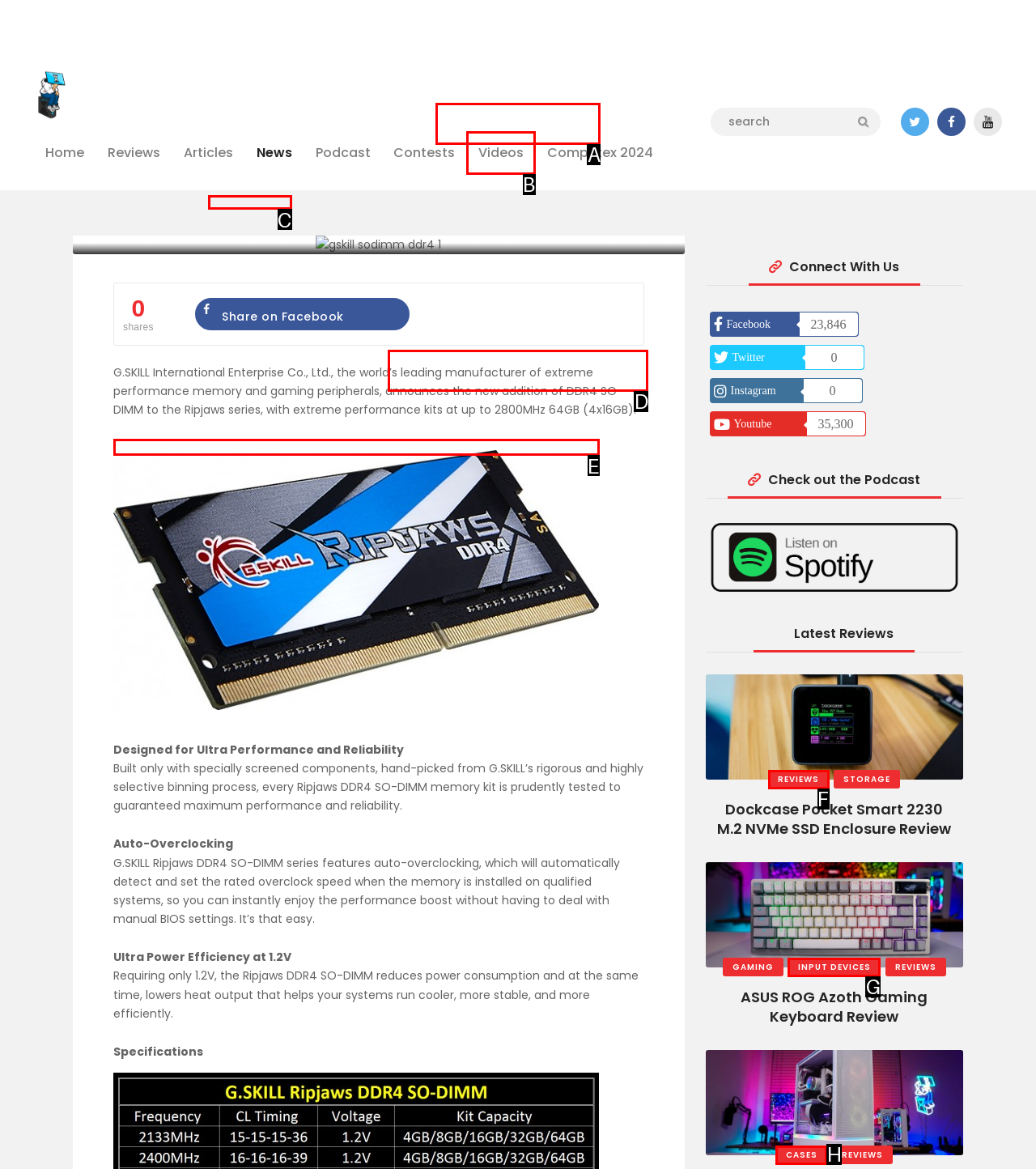Tell me which option best matches the description: alt="gskill-sodimm-ddr4-1"
Answer with the option's letter from the given choices directly.

E